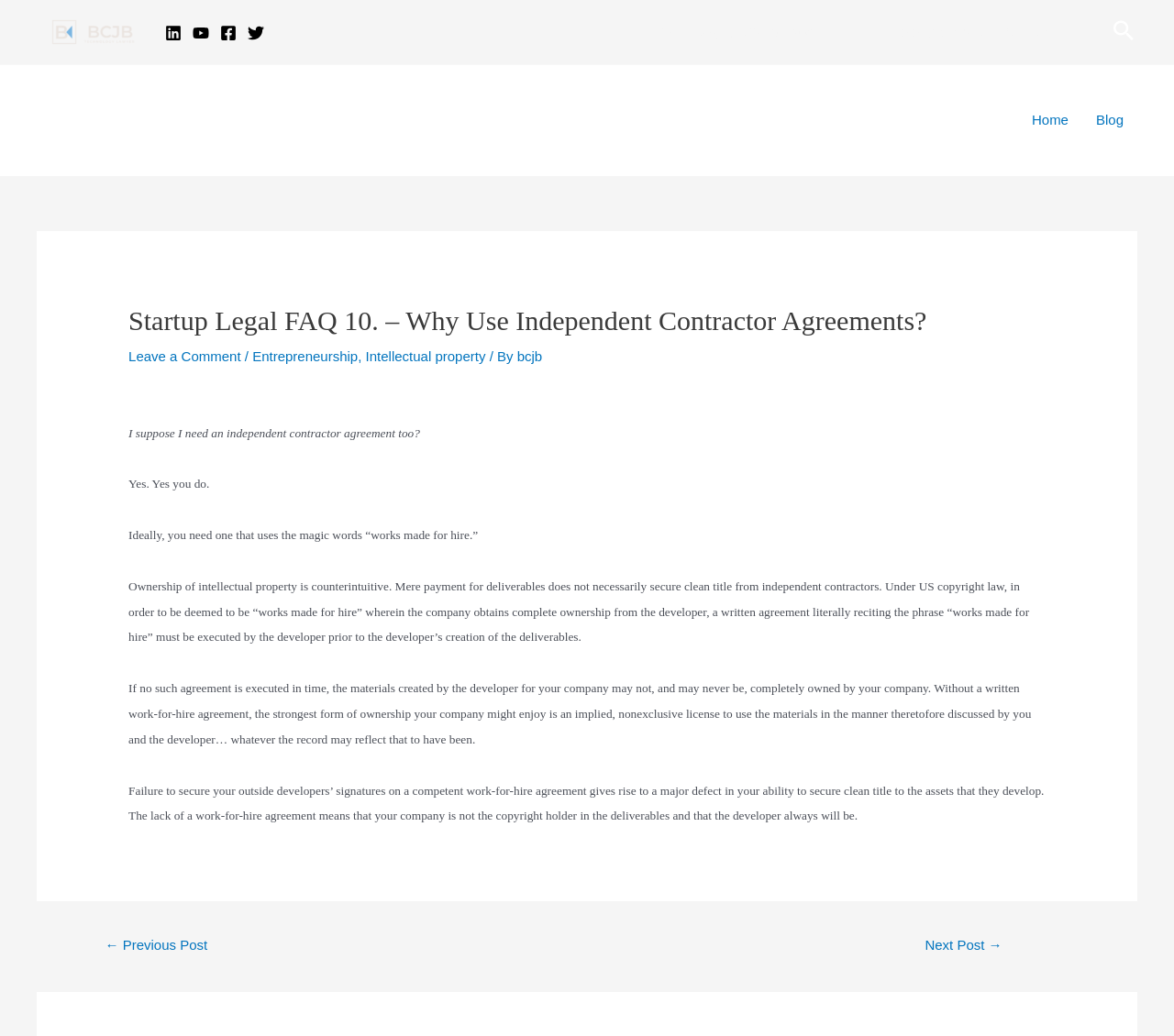Respond to the question below with a single word or phrase:
What social media platforms are linked on this webpage?

LinkedIn, YouTube, Facebook, Twitter